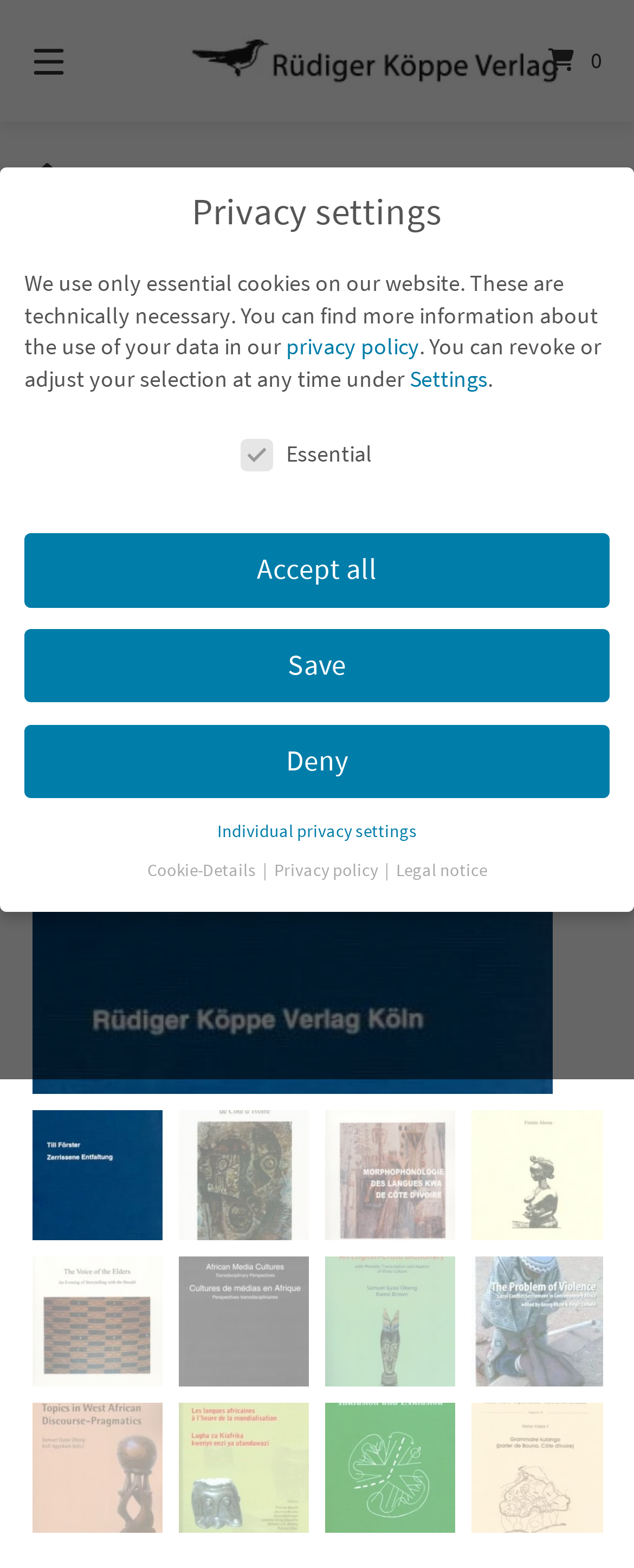Please determine the bounding box coordinates of the area that needs to be clicked to complete this task: 'View monographs'. The coordinates must be four float numbers between 0 and 1, formatted as [left, top, right, bottom].

[0.173, 0.105, 0.371, 0.123]